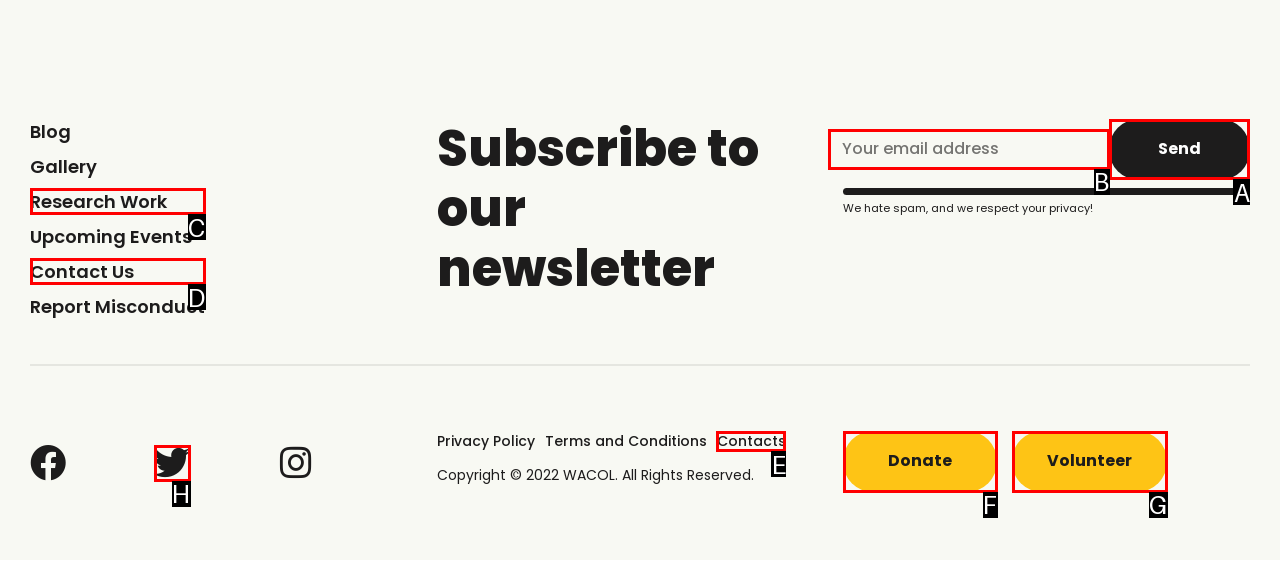Select the letter of the UI element that best matches: Twitter
Answer with the letter of the correct option directly.

H